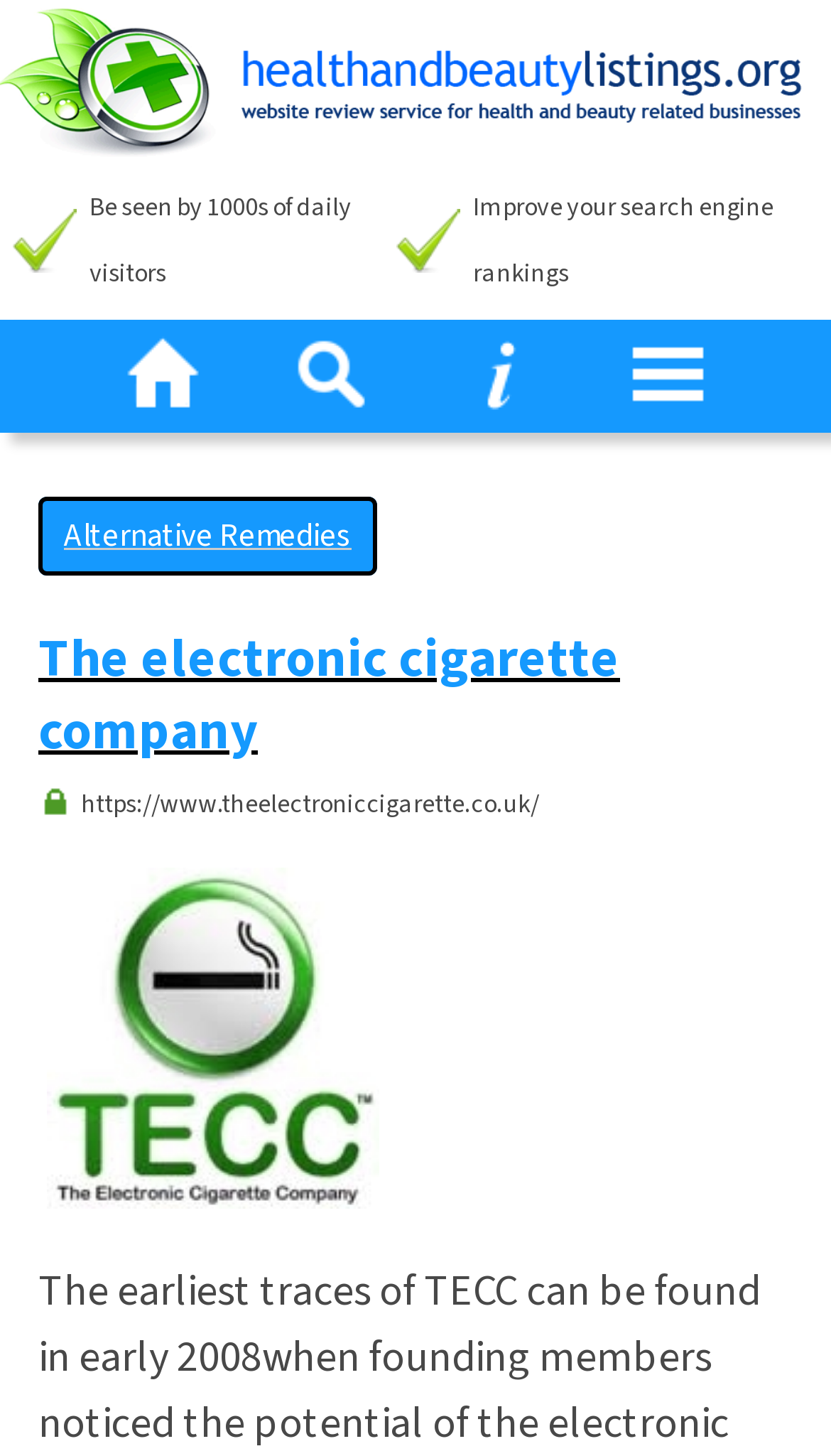Provide a short, one-word or phrase answer to the question below:
What is the security indicator?

SSL